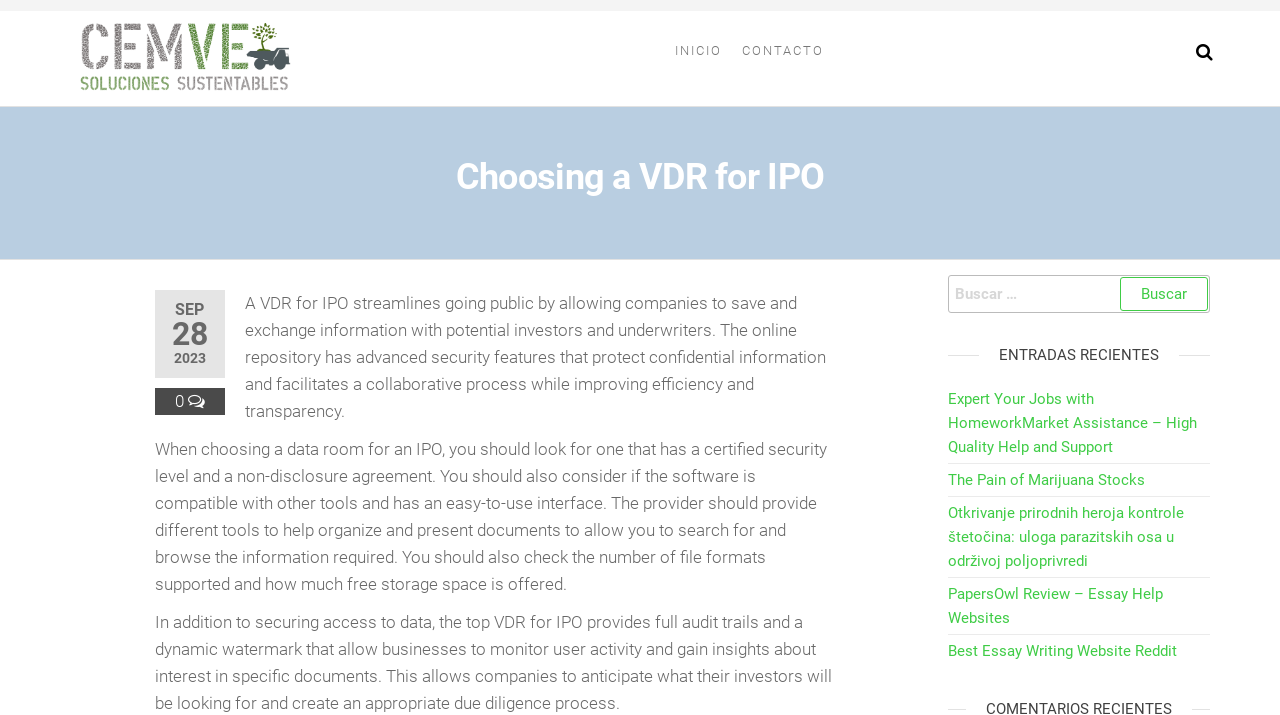Show me the bounding box coordinates of the clickable region to achieve the task as per the instruction: "Read about Choosing a VDR for IPO".

[0.191, 0.409, 0.645, 0.589]